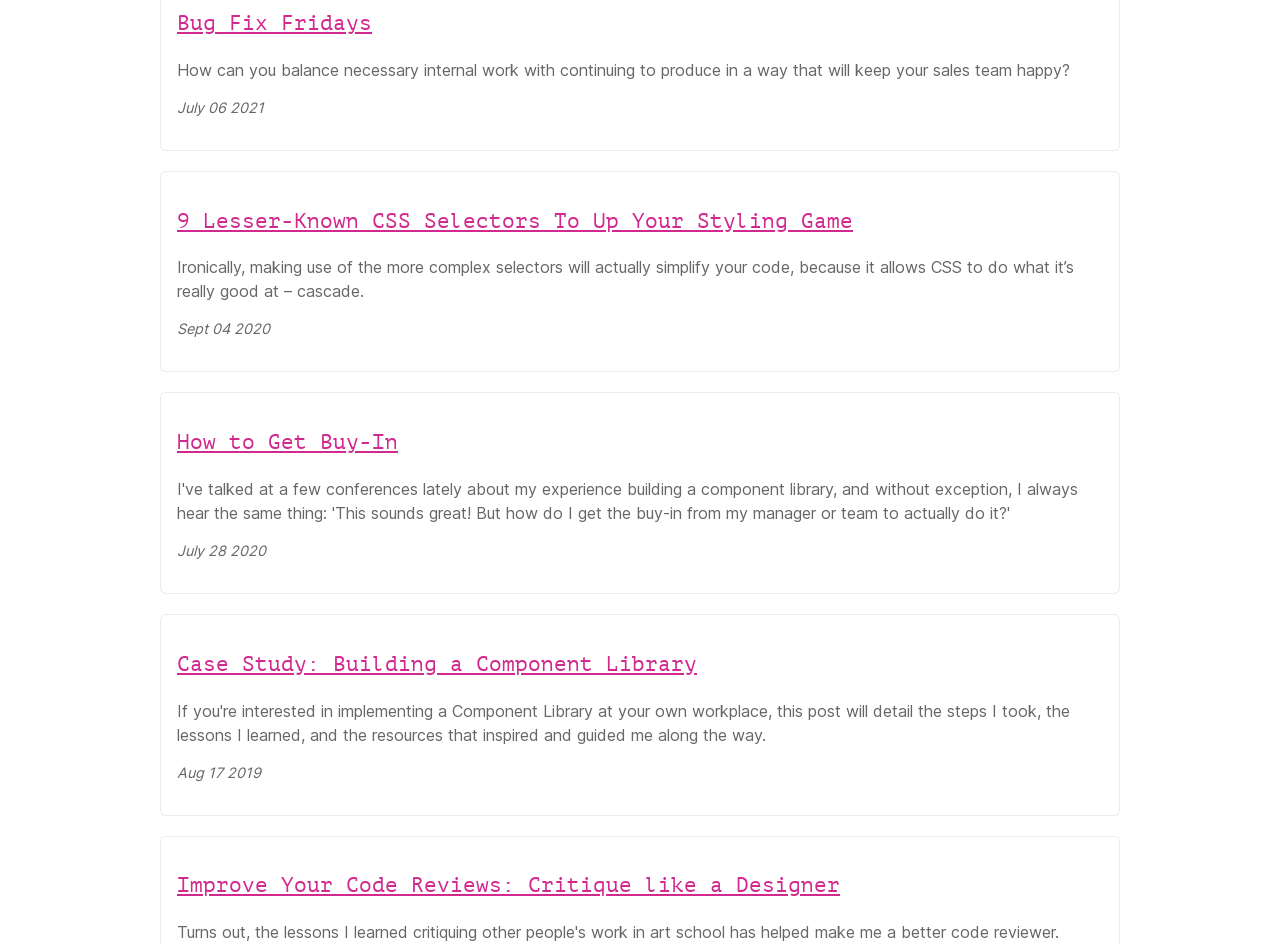Respond concisely with one word or phrase to the following query:
How many articles are listed on this page?

5